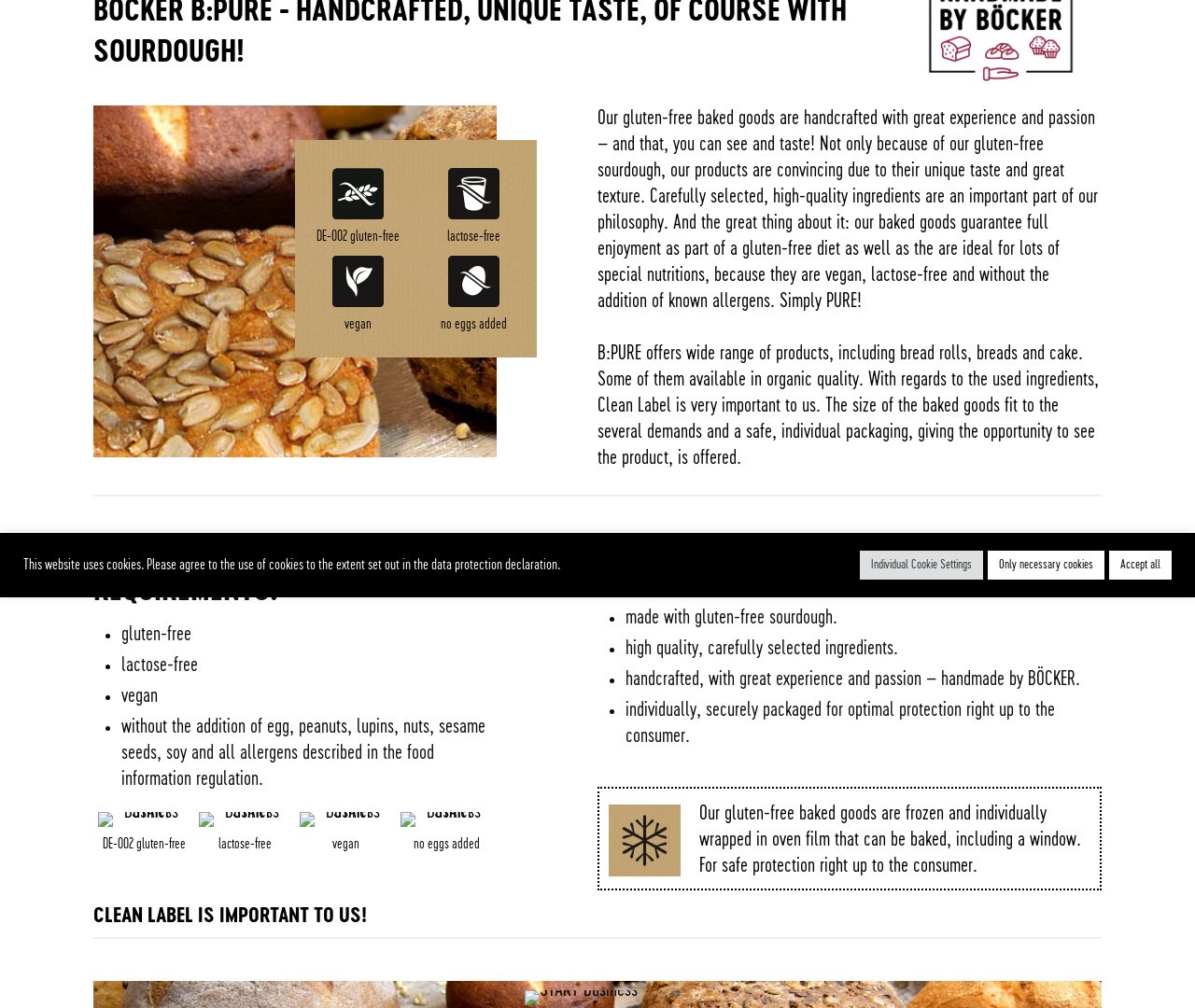Bounding box coordinates are specified in the format (top-left x, top-left y, bottom-right x, bottom-right y). All values are floating point numbers bounded between 0 and 1. Please provide the bounding box coordinate of the region this sentence describes: www.sauerteig.de

[0.088, 0.512, 0.185, 0.531]